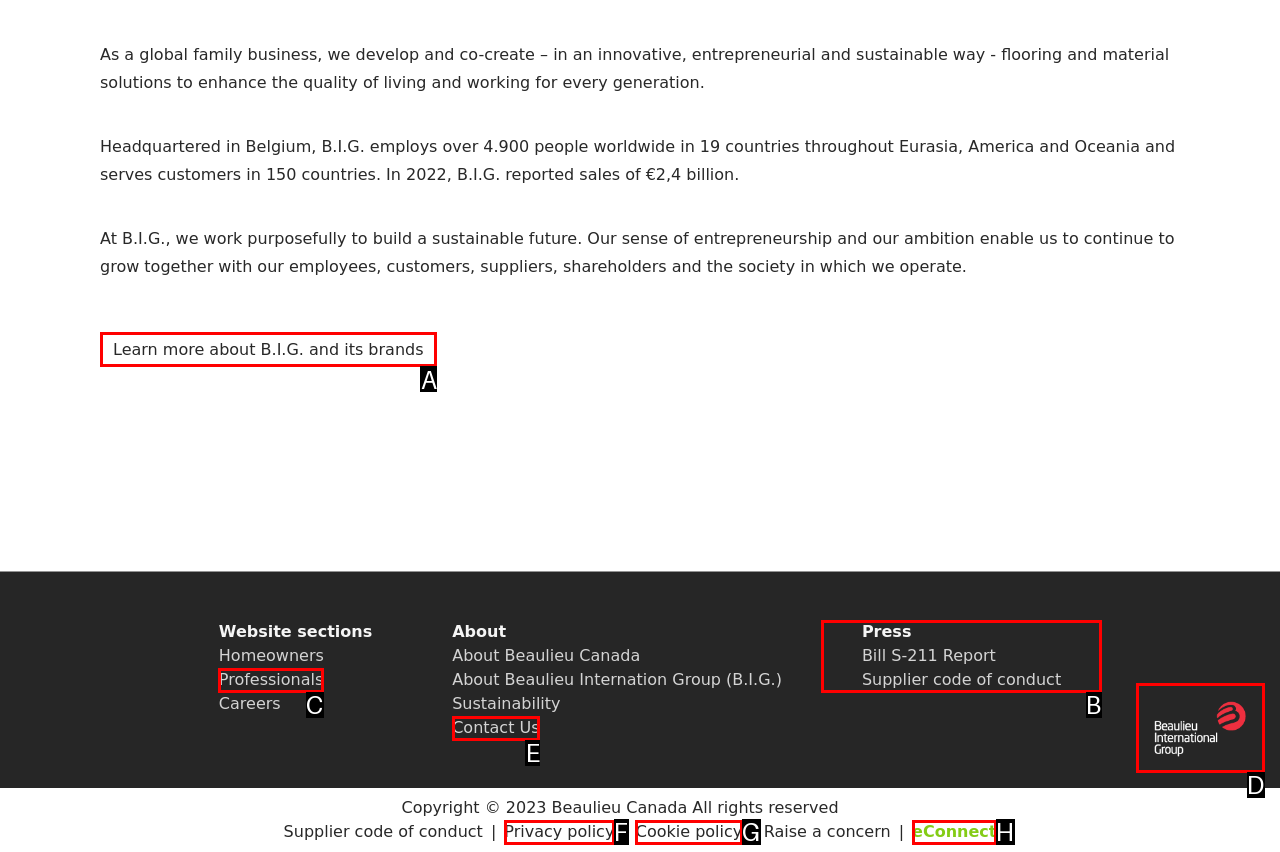Identify which HTML element matches the description: Contact Us
Provide your answer in the form of the letter of the correct option from the listed choices.

E